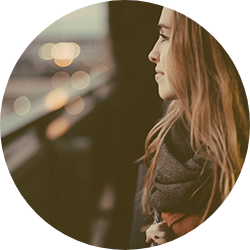What is the background of the image?
Answer the question with a single word or phrase, referring to the image.

Blurred cityscape